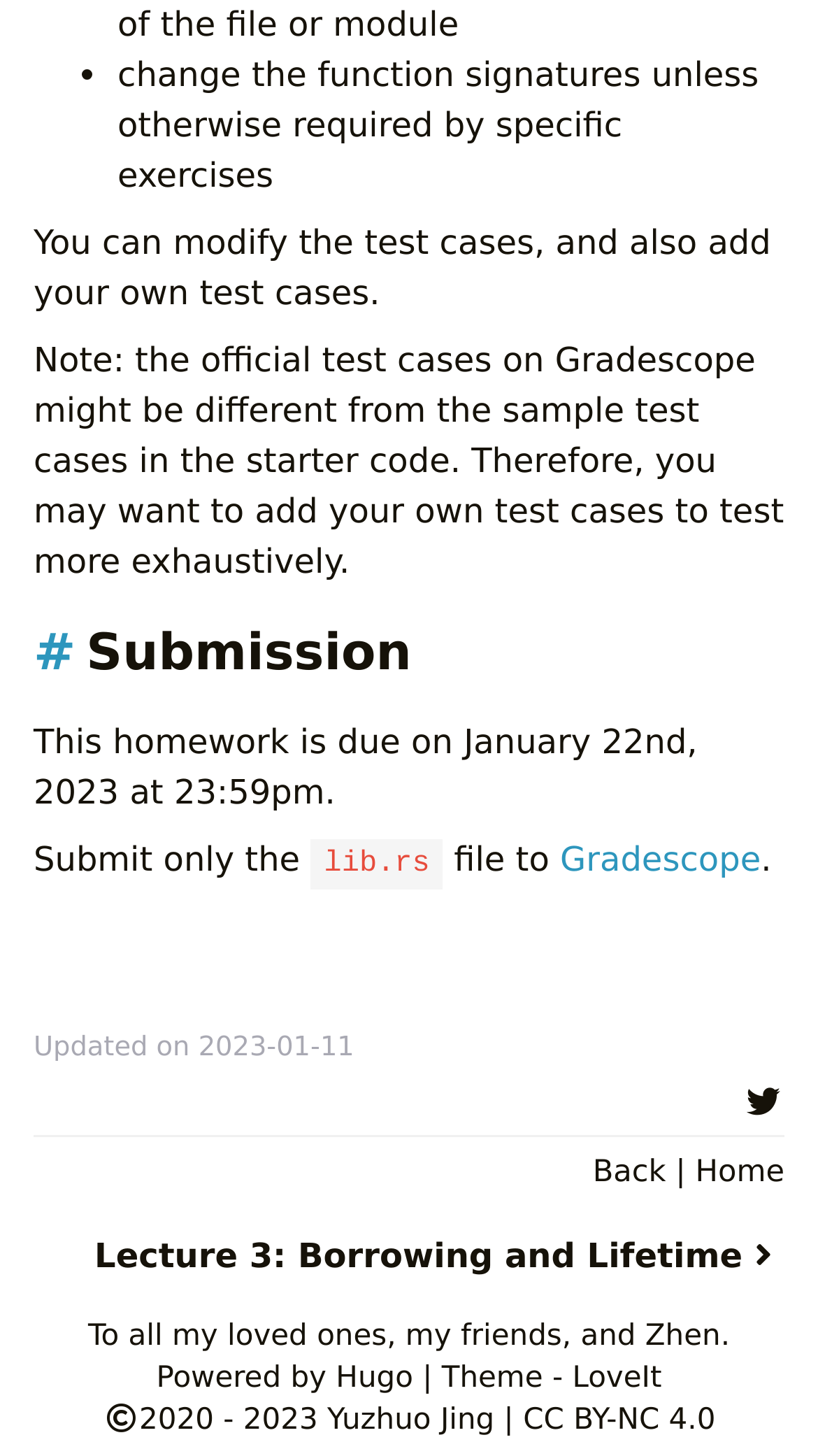What is the purpose of adding own test cases?
Look at the image and provide a detailed response to the question.

The webpage suggests adding own test cases to test more exhaustively, as the official test cases on Gradescope might be different from the sample test cases in the starter code.